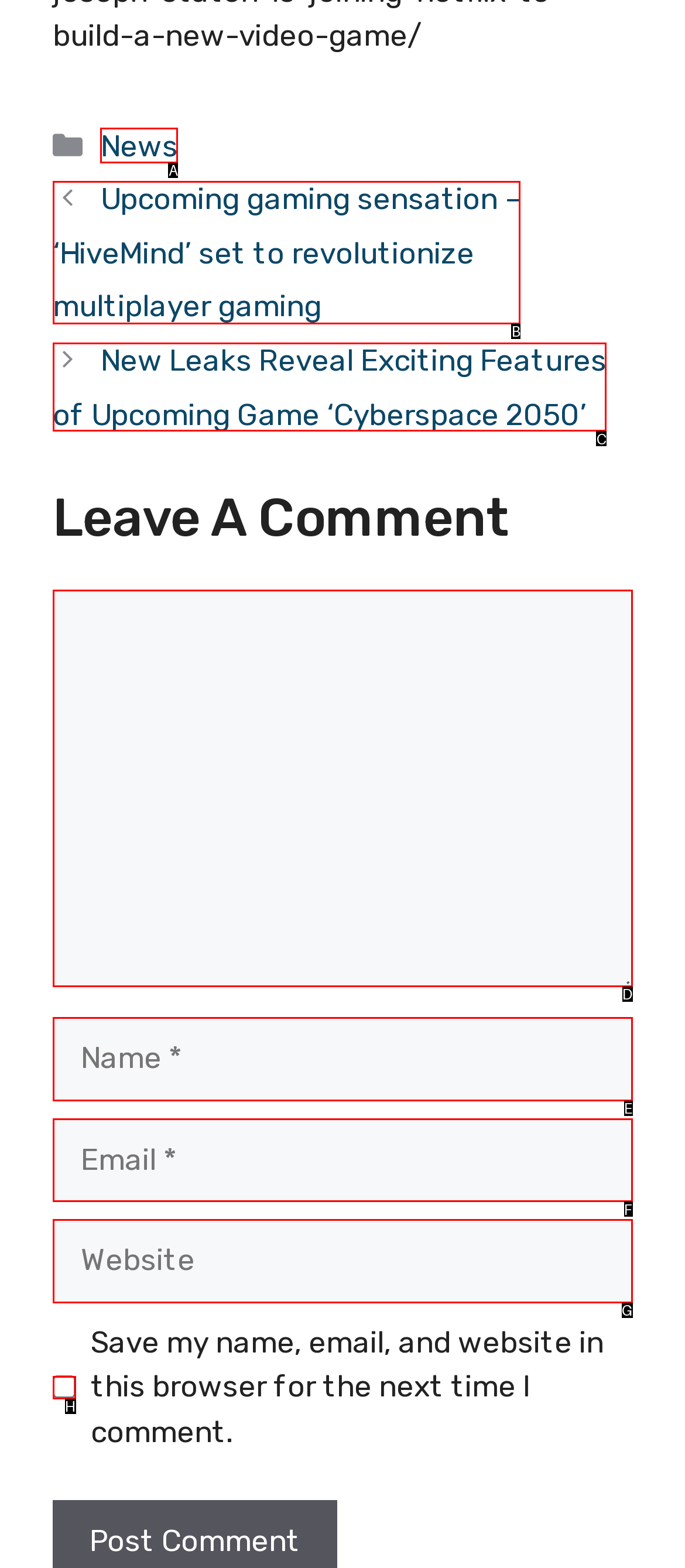Refer to the element description: News and identify the matching HTML element. State your answer with the appropriate letter.

A